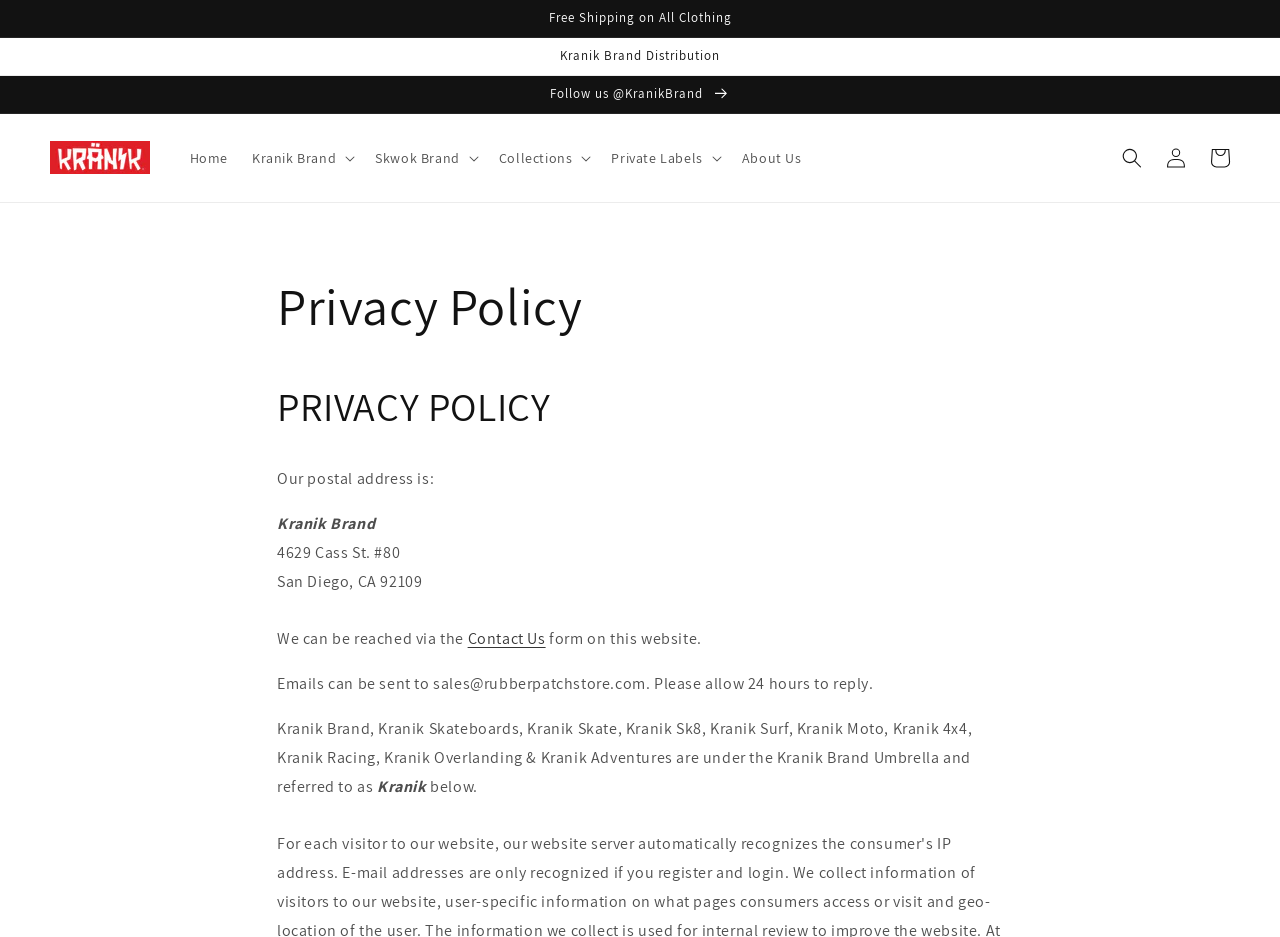What is the company's postal address?
Respond with a short answer, either a single word or a phrase, based on the image.

4629 Cass St. #80, San Diego, CA 92109